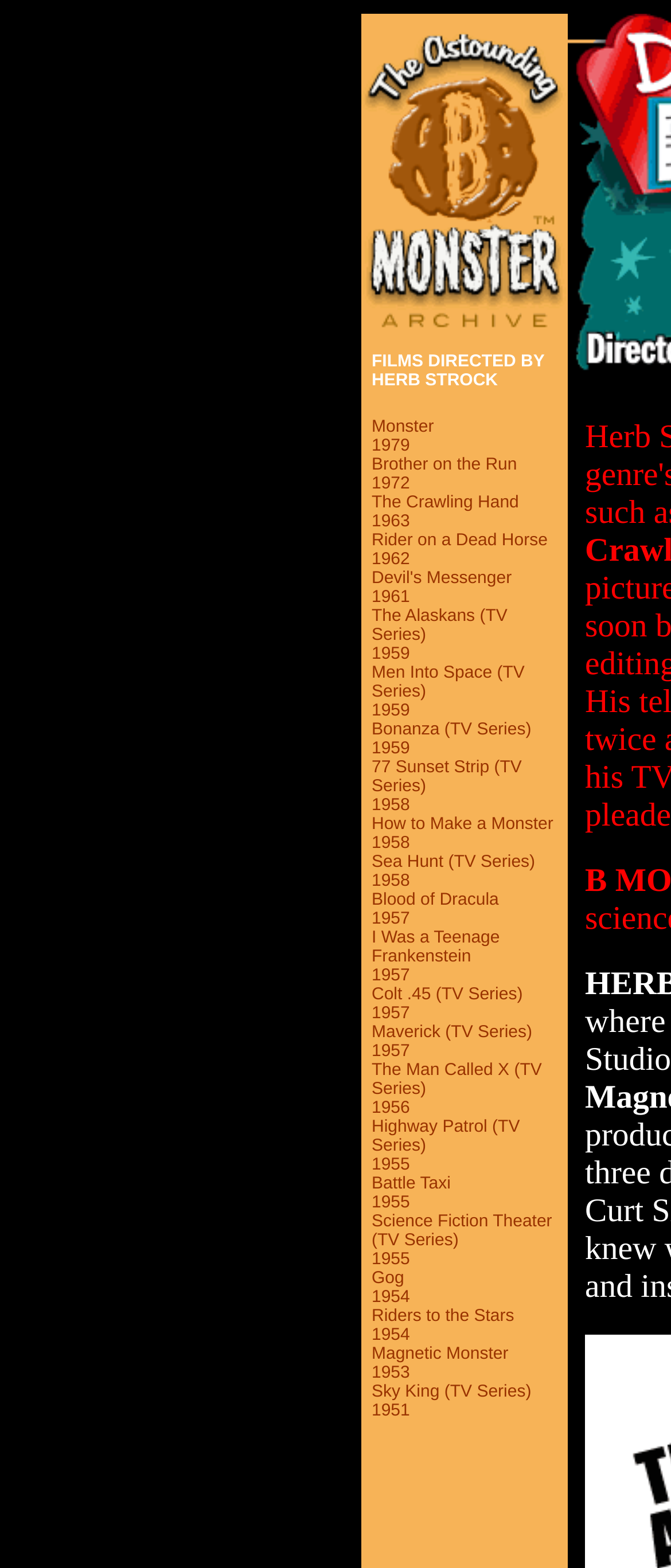Create a detailed summary of all the visual and textual information on the webpage.

This webpage appears to be a profile page for "The Astounding B Monster" with a focus on the filmography of Herb Strock. At the top of the page, there is a link and an image, likely a logo or icon, situated side by side. Below this, there is a table that occupies most of the page, containing a list of films and TV series directed by Herb Strock. The list is organized in a single column, with each entry consisting of a title and a release year. The titles and years are presented in a clear and concise manner, making it easy to scan through the list. There are 25 entries in total, ranging from "Monster" (1979) to "Sky King" (TV Series, 1951). At the very bottom of the page, there is a small, seemingly empty space with a single non-breaking space character.